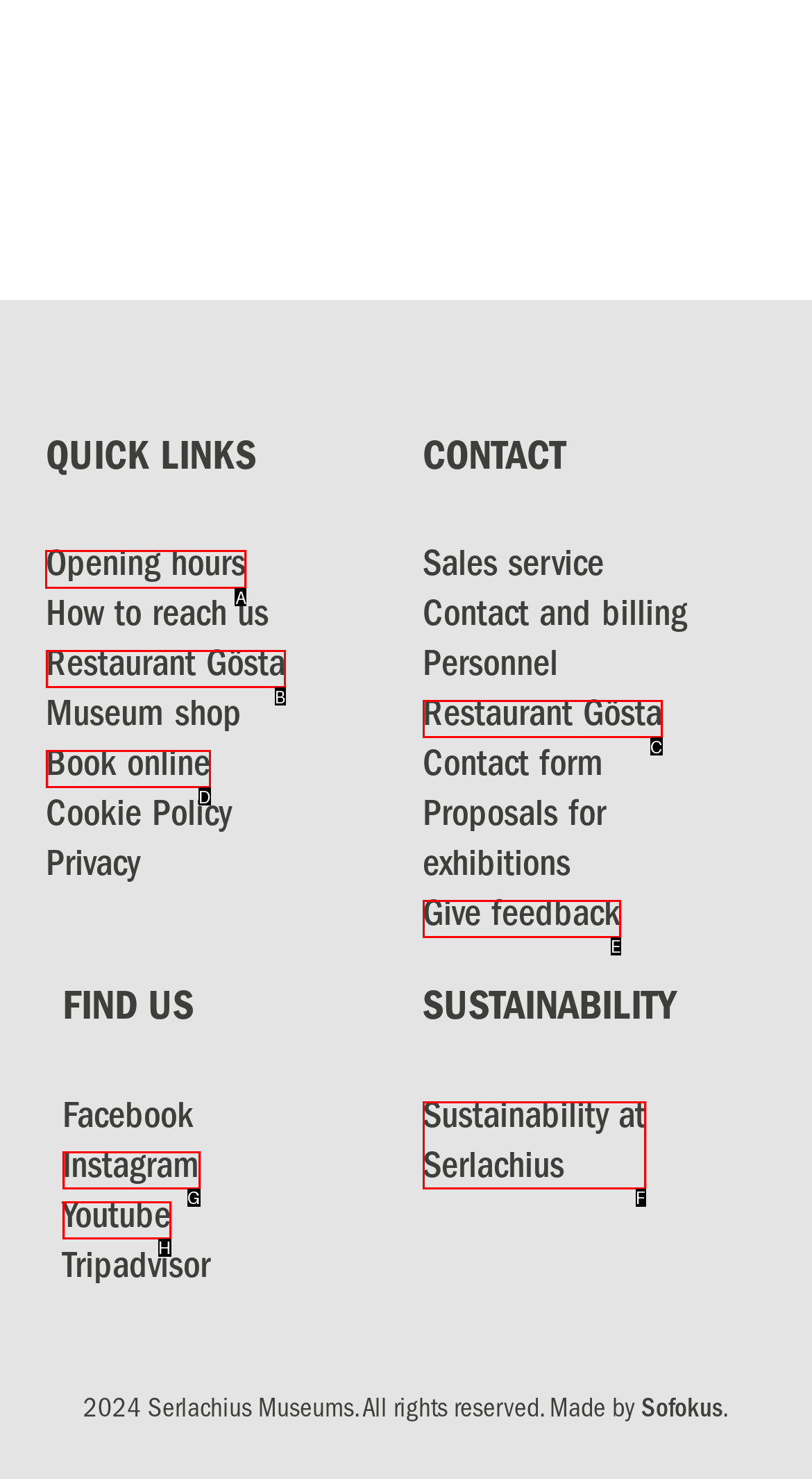Indicate which HTML element you need to click to complete the task: View opening hours. Provide the letter of the selected option directly.

A